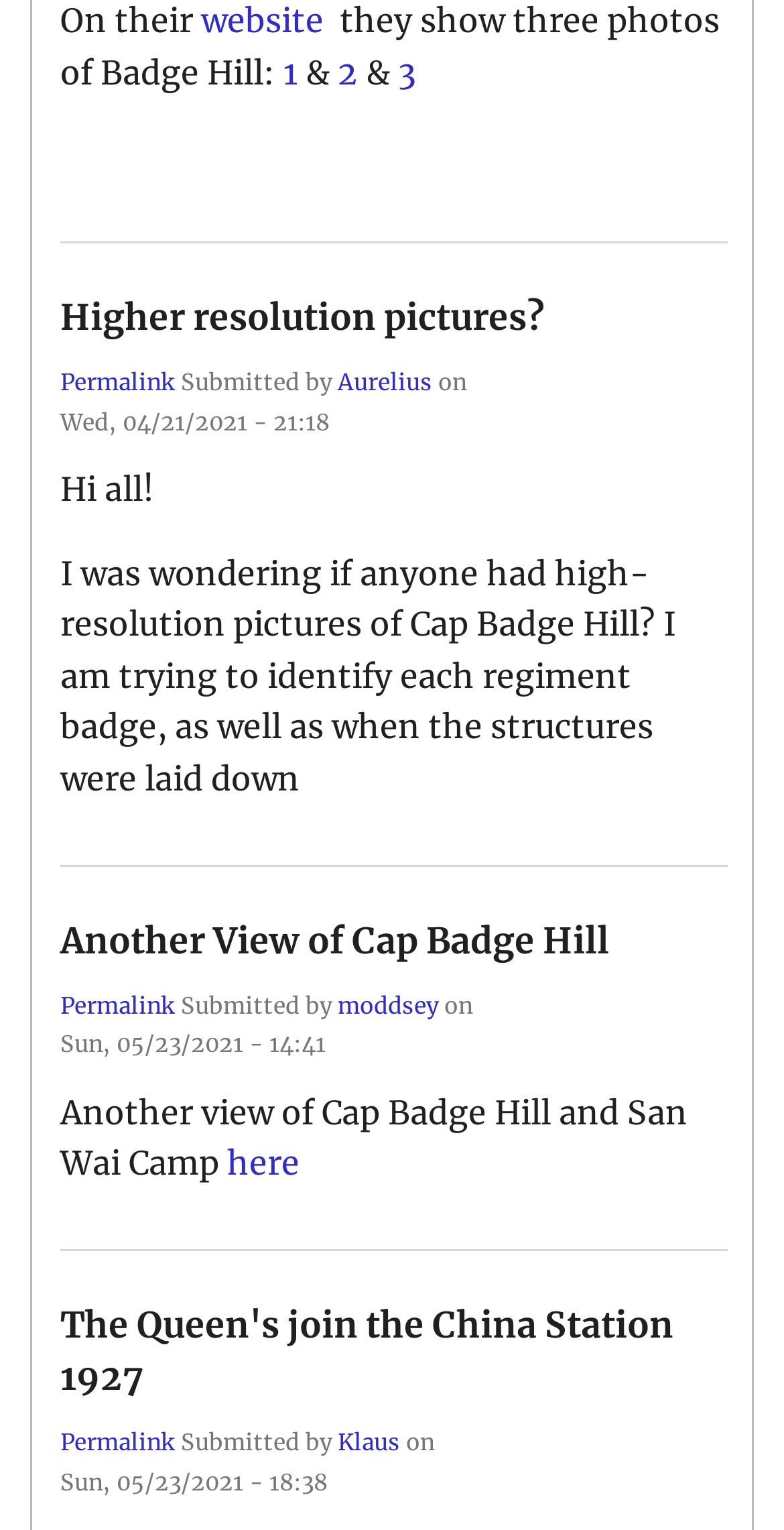Identify the bounding box coordinates for the UI element that matches this description: "3".

[0.508, 0.034, 0.531, 0.06]